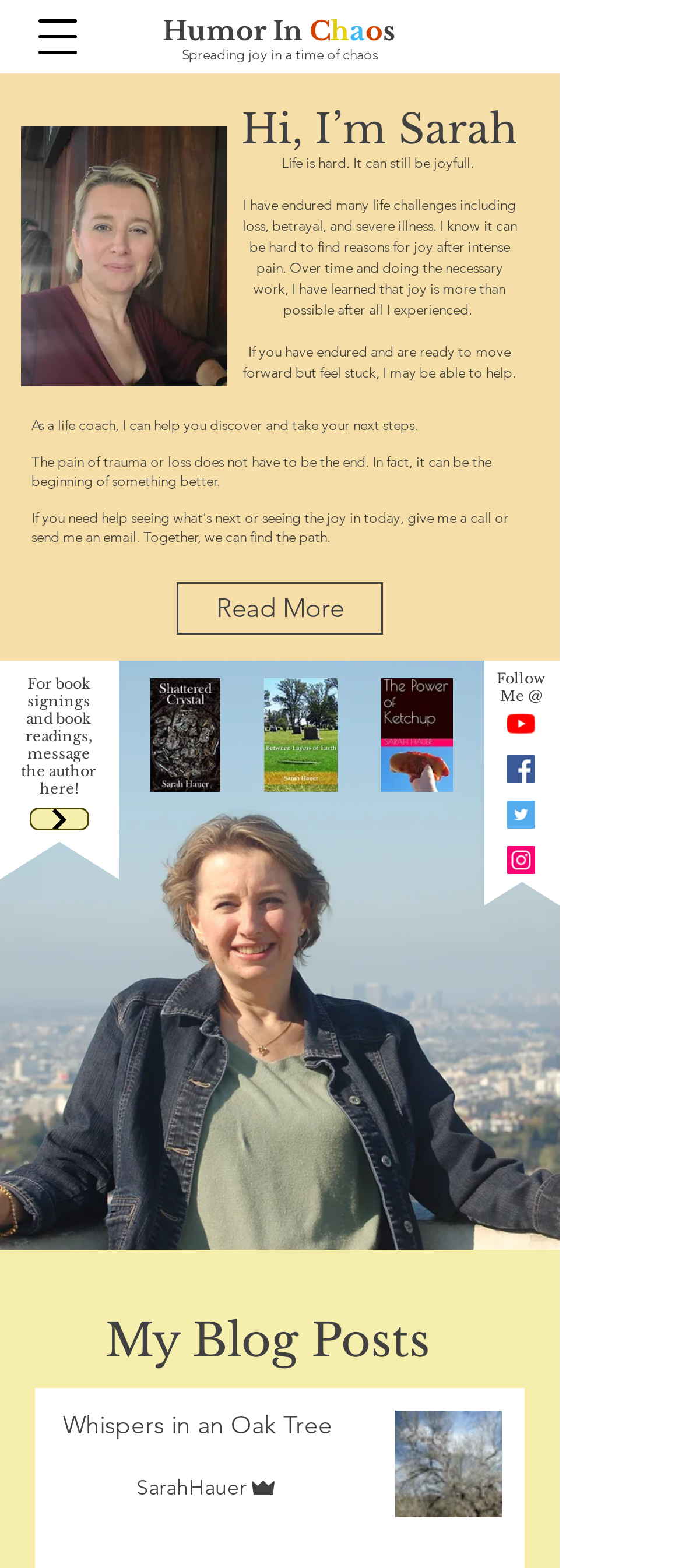Find and indicate the bounding box coordinates of the region you should select to follow the given instruction: "Read more about Sarah's story".

[0.259, 0.371, 0.562, 0.405]